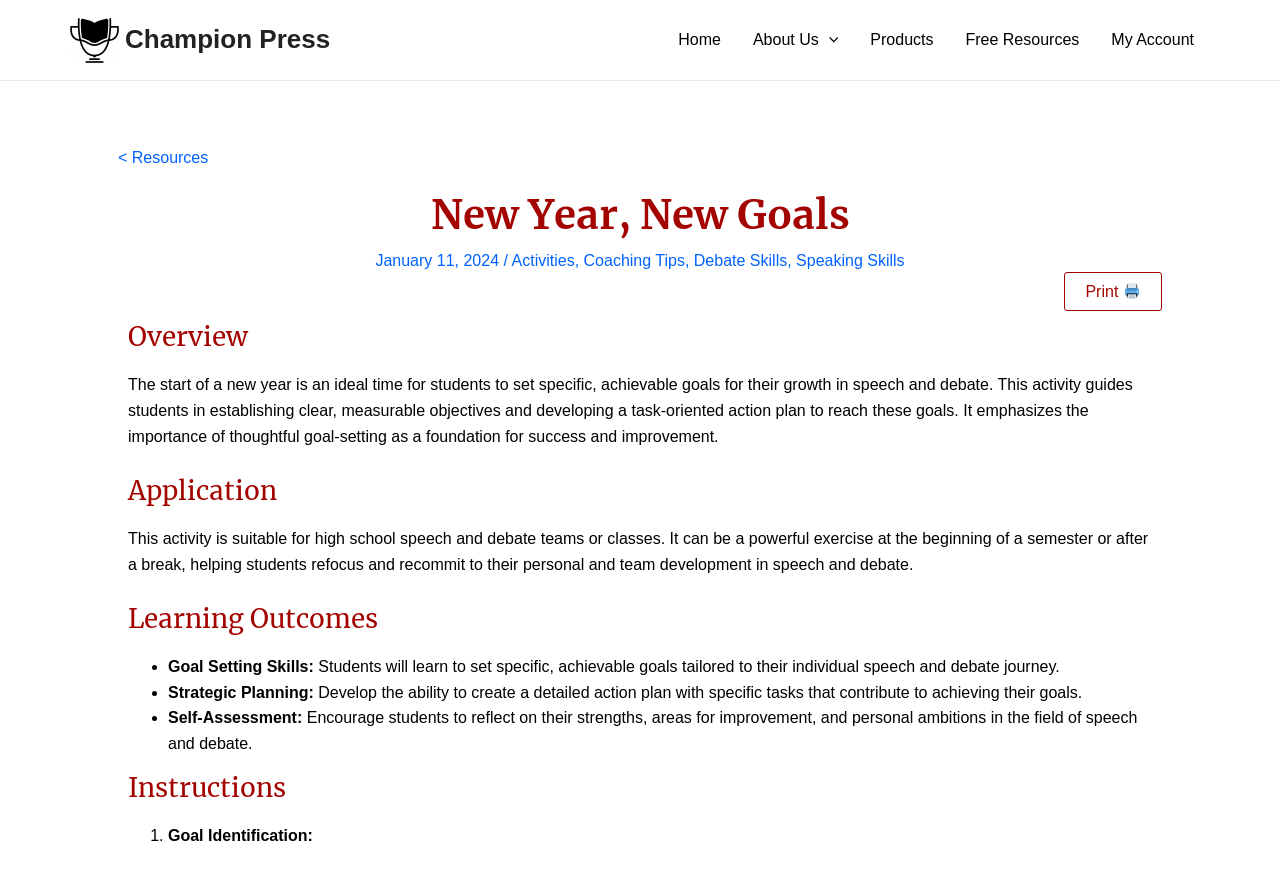Please determine the bounding box coordinates of the element's region to click in order to carry out the following instruction: "Print the page". The coordinates should be four float numbers between 0 and 1, i.e., [left, top, right, bottom].

[0.832, 0.311, 0.908, 0.356]